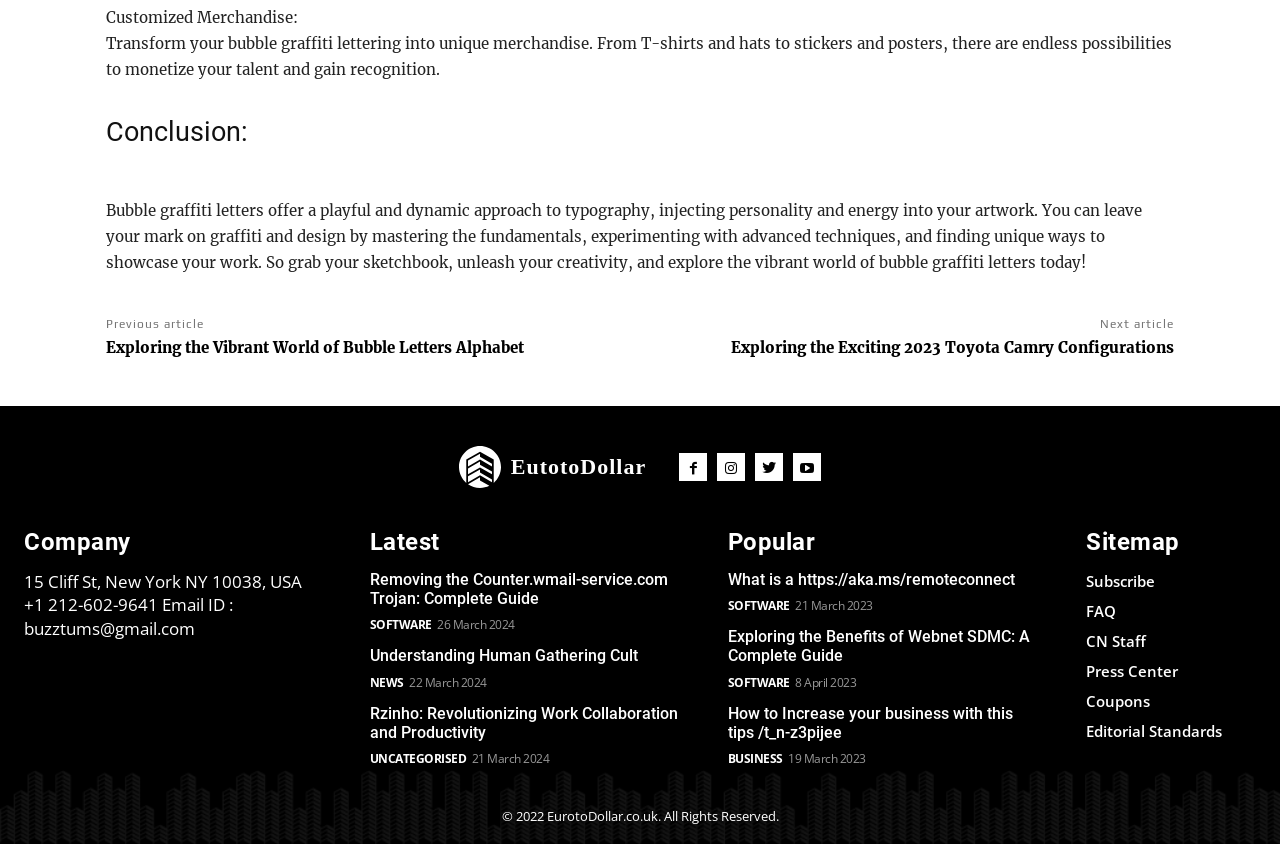From the element description: "CN Staff", extract the bounding box coordinates of the UI element. The coordinates should be expressed as four float numbers between 0 and 1, in the order [left, top, right, bottom].

[0.849, 0.748, 0.981, 0.77]